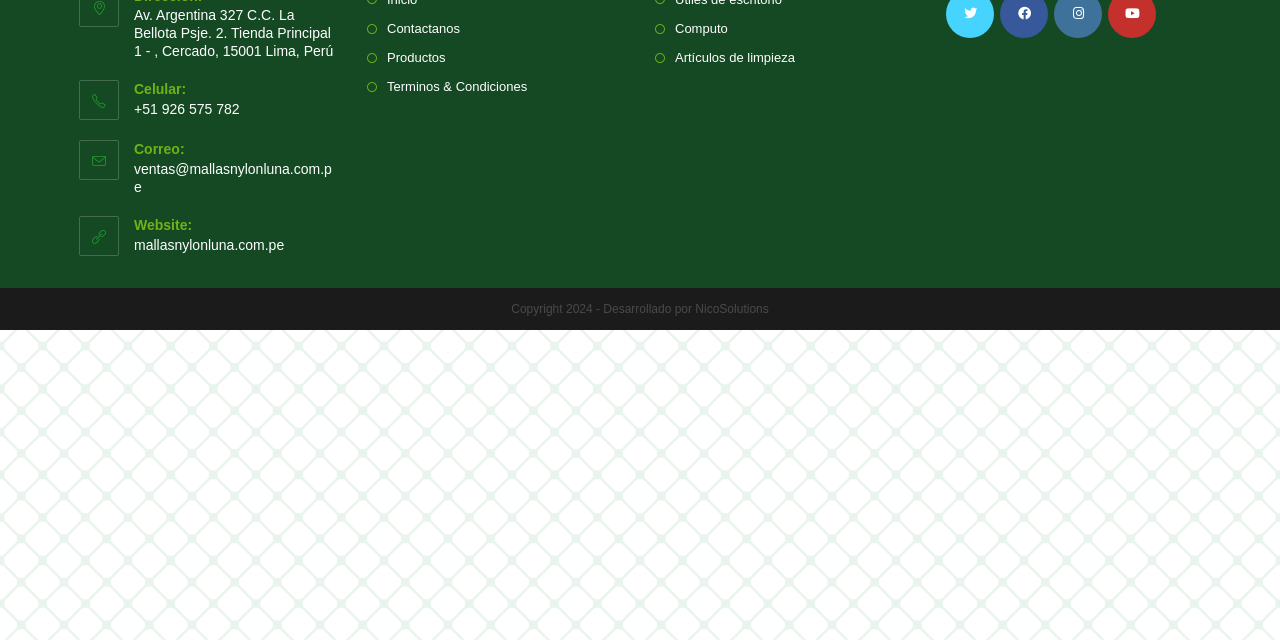Given the webpage screenshot, identify the bounding box of the UI element that matches this description: "Contactanos".

[0.287, 0.026, 0.359, 0.063]